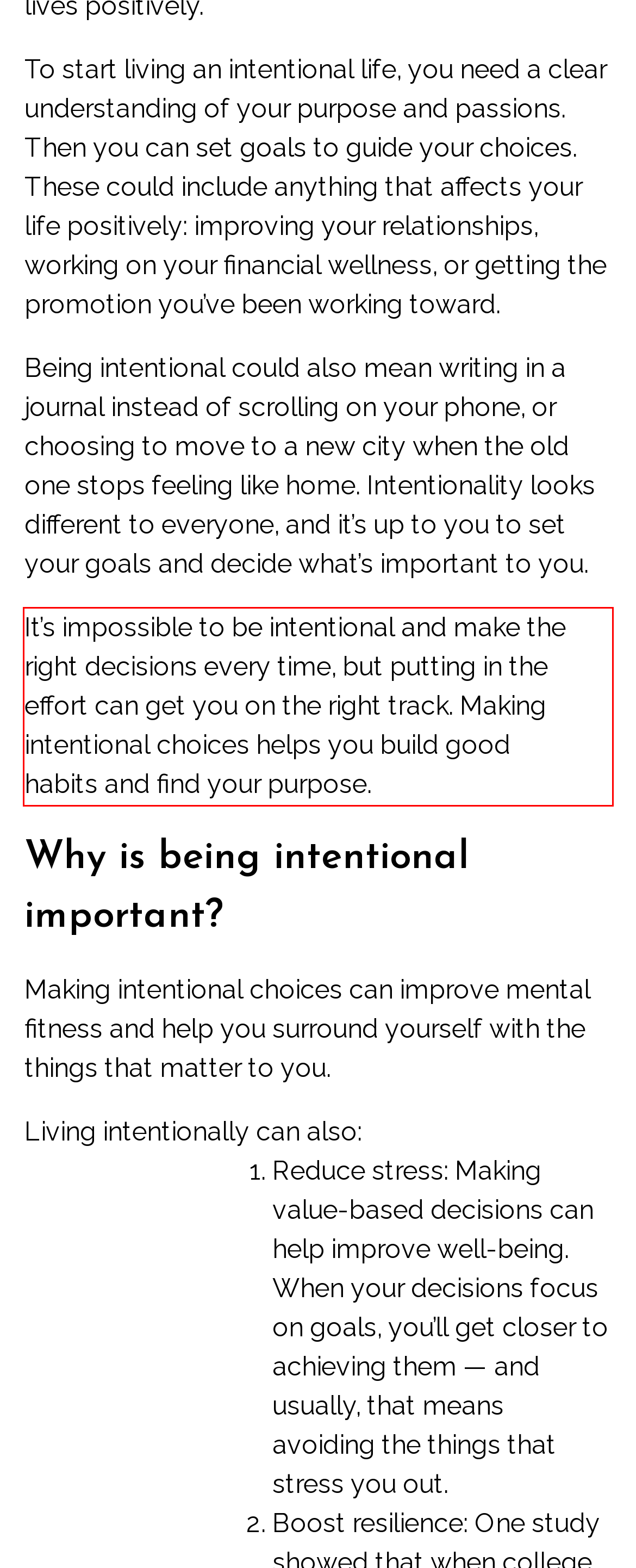Using the provided screenshot of a webpage, recognize the text inside the red rectangle bounding box by performing OCR.

It’s impossible to be intentional and make the right decisions every time, but putting in the effort can get you on the right track. Making intentional choices helps you build good habits and find your purpose.